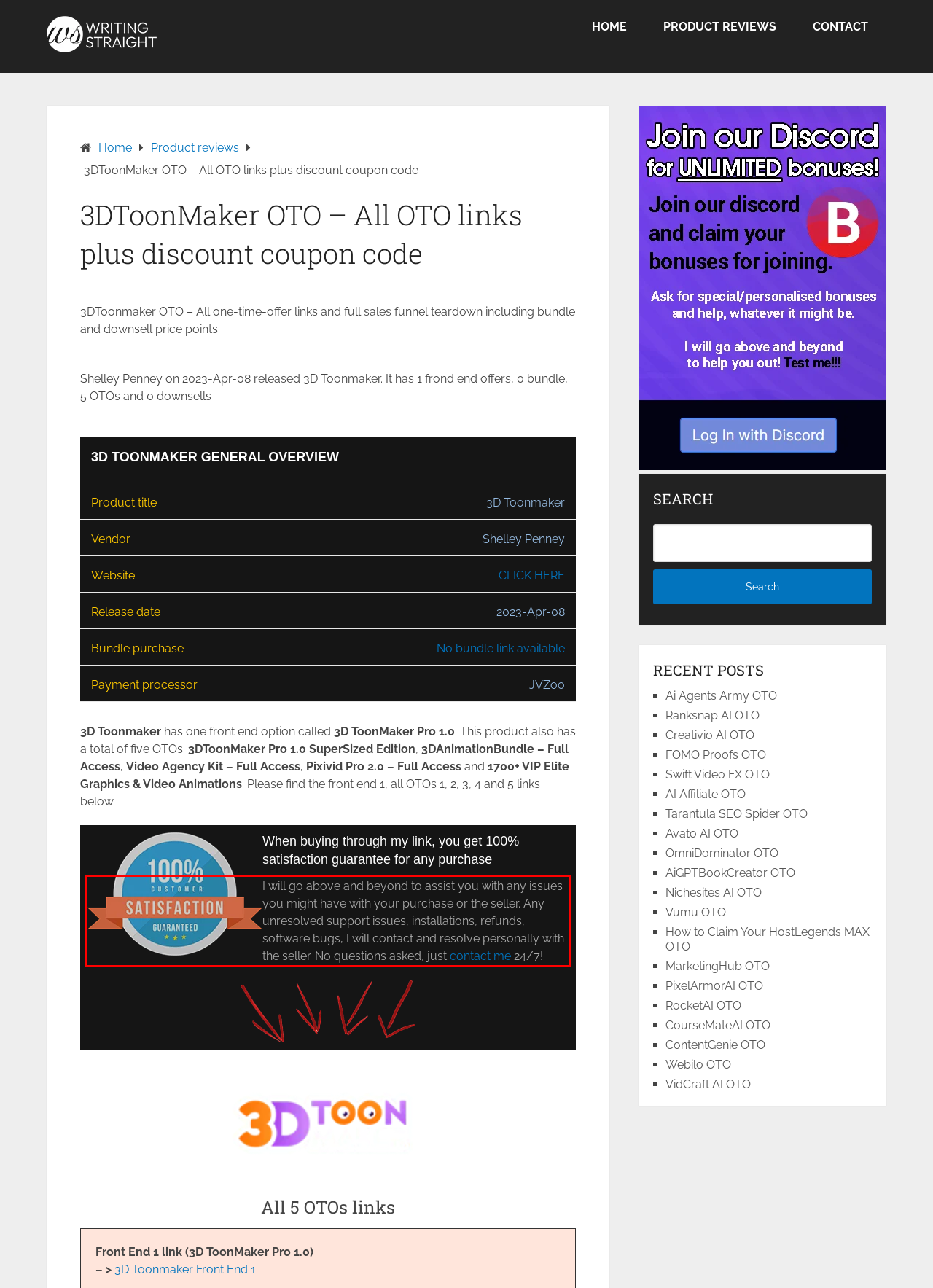You are presented with a webpage screenshot featuring a red bounding box. Perform OCR on the text inside the red bounding box and extract the content.

I will go above and beyond to assist you with any issues you might have with your purchase or the seller. Any unresolved support issues, installations, refunds, software bugs, I will contact and resolve personally with the seller. No questions asked, just contact me 24/7!